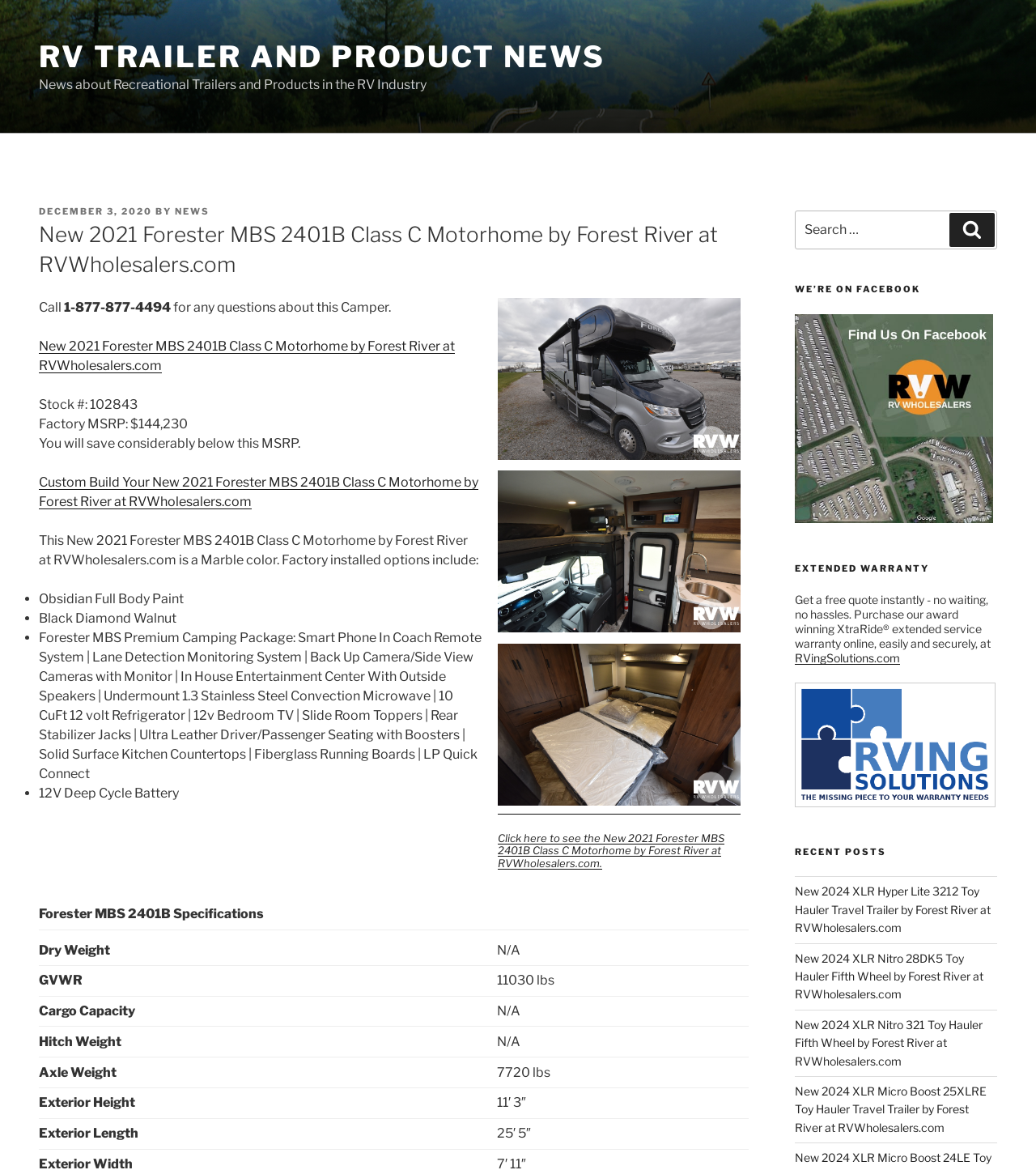Predict the bounding box coordinates for the UI element described as: "title="分享到Twitter"". The coordinates should be four float numbers between 0 and 1, presented as [left, top, right, bottom].

None